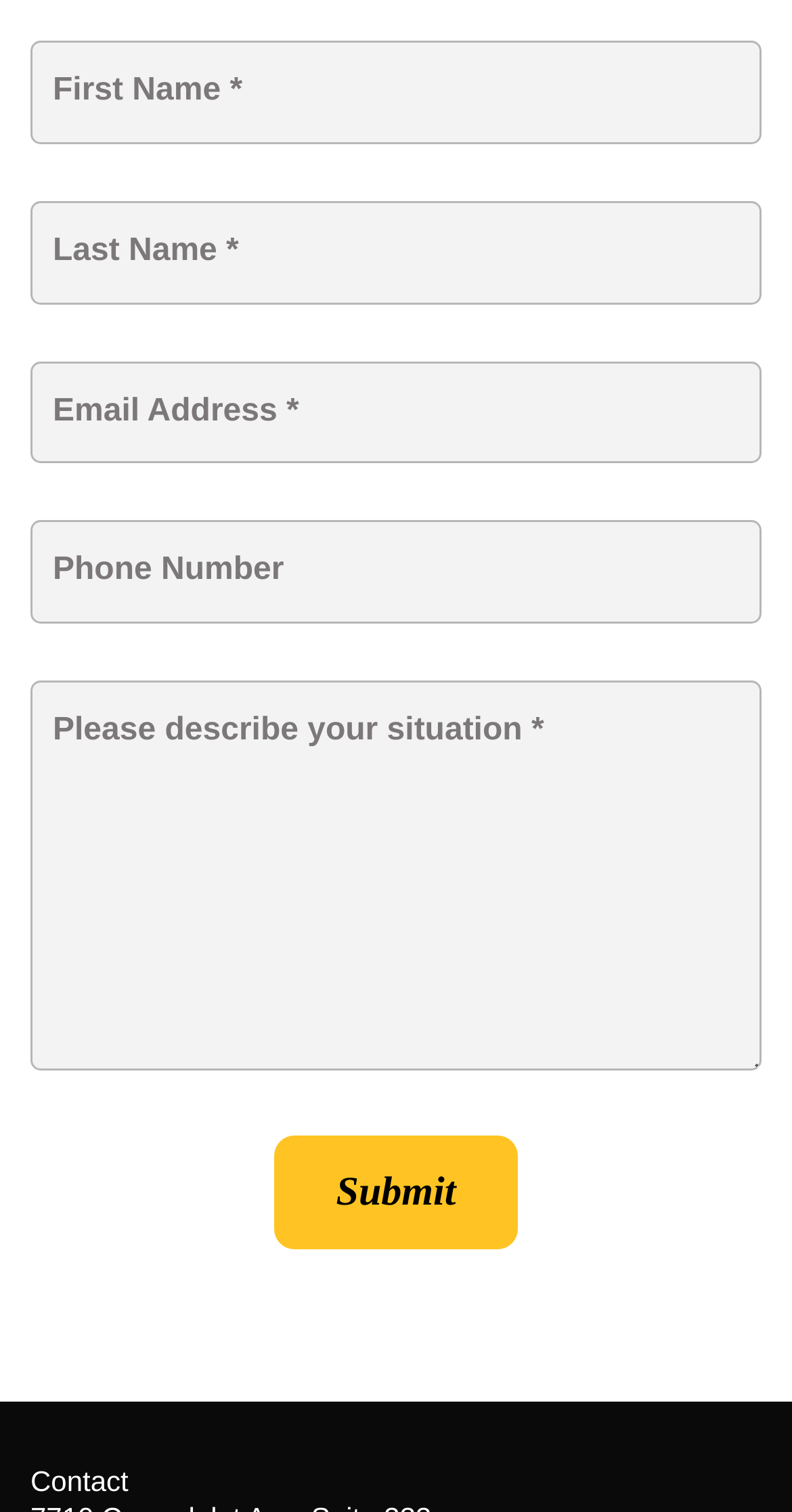How many textboxes are required?
Can you provide an in-depth and detailed response to the question?

I counted the number of textboxes with 'required: True' attribute, which are 4.